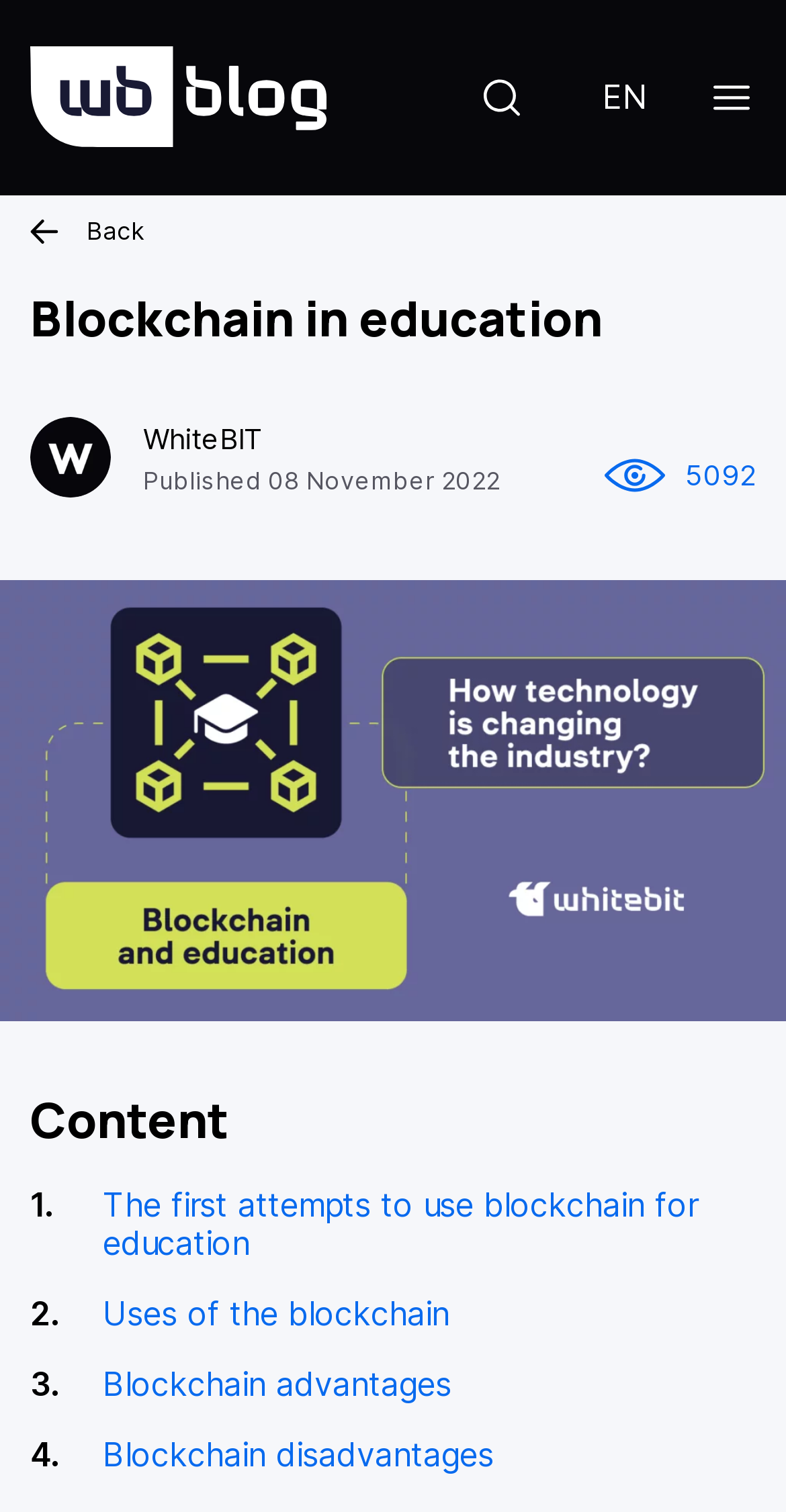Provide a short, one-word or phrase answer to the question below:
Is there a button to go back?

Yes